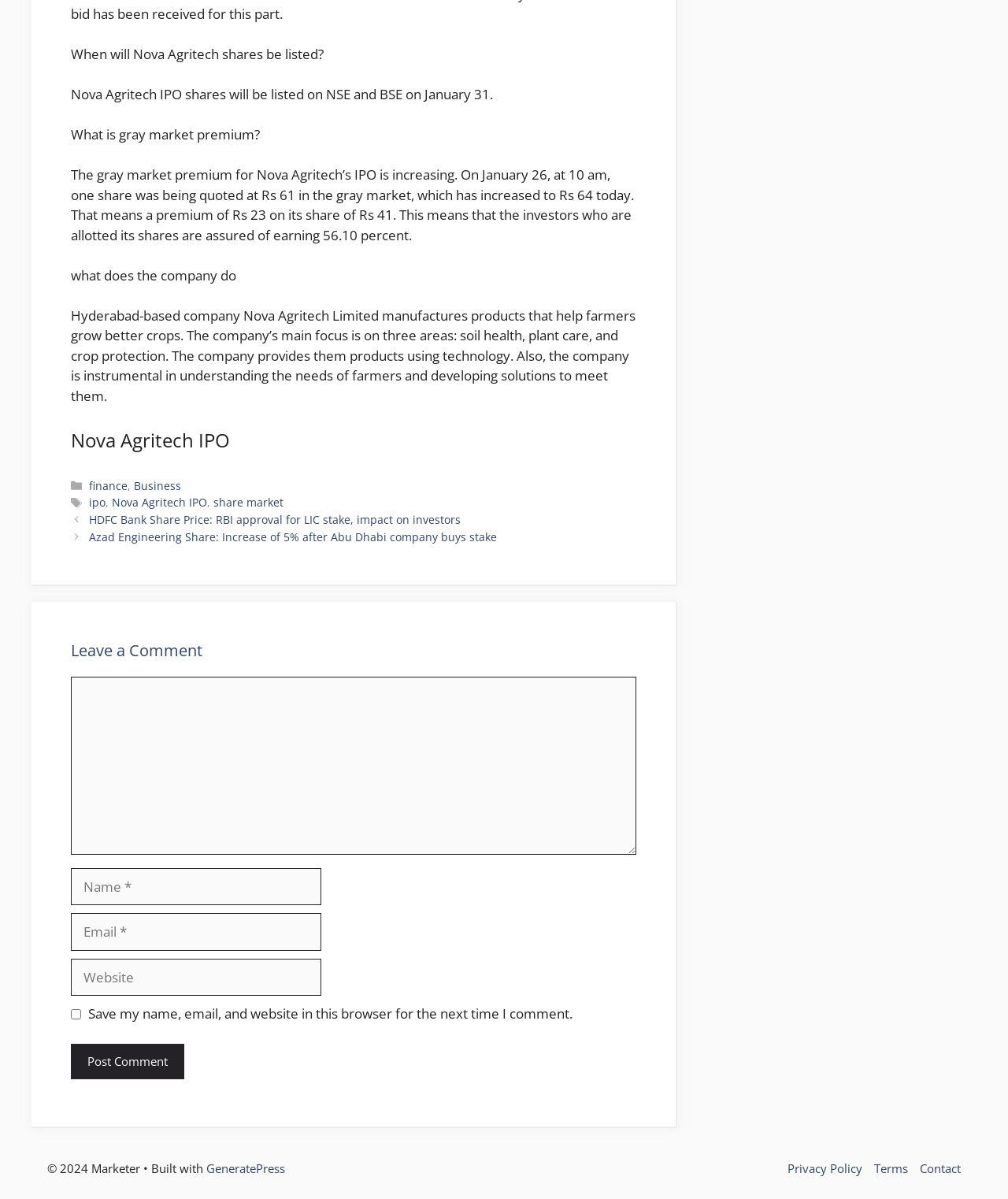Using the description: "parent_node: Comment name="url" placeholder="Website"", identify the bounding box of the corresponding UI element in the screenshot.

[0.07, 0.8, 0.319, 0.831]